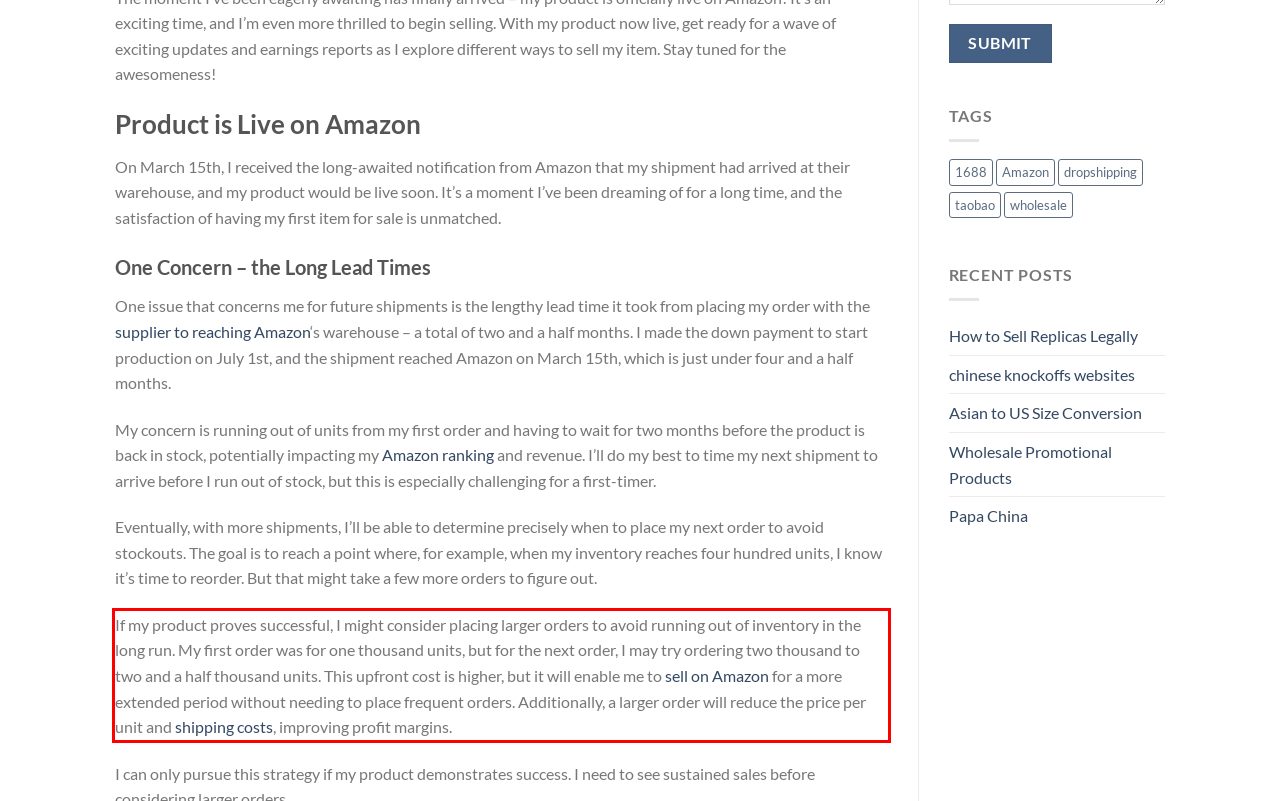Identify the text within the red bounding box on the webpage screenshot and generate the extracted text content.

If my product proves successful, I might consider placing larger orders to avoid running out of inventory in the long run. My first order was for one thousand units, but for the next order, I may try ordering two thousand to two and a half thousand units. This upfront cost is higher, but it will enable me to sell on Amazon for a more extended period without needing to place frequent orders. Additionally, a larger order will reduce the price per unit and shipping costs, improving profit margins.